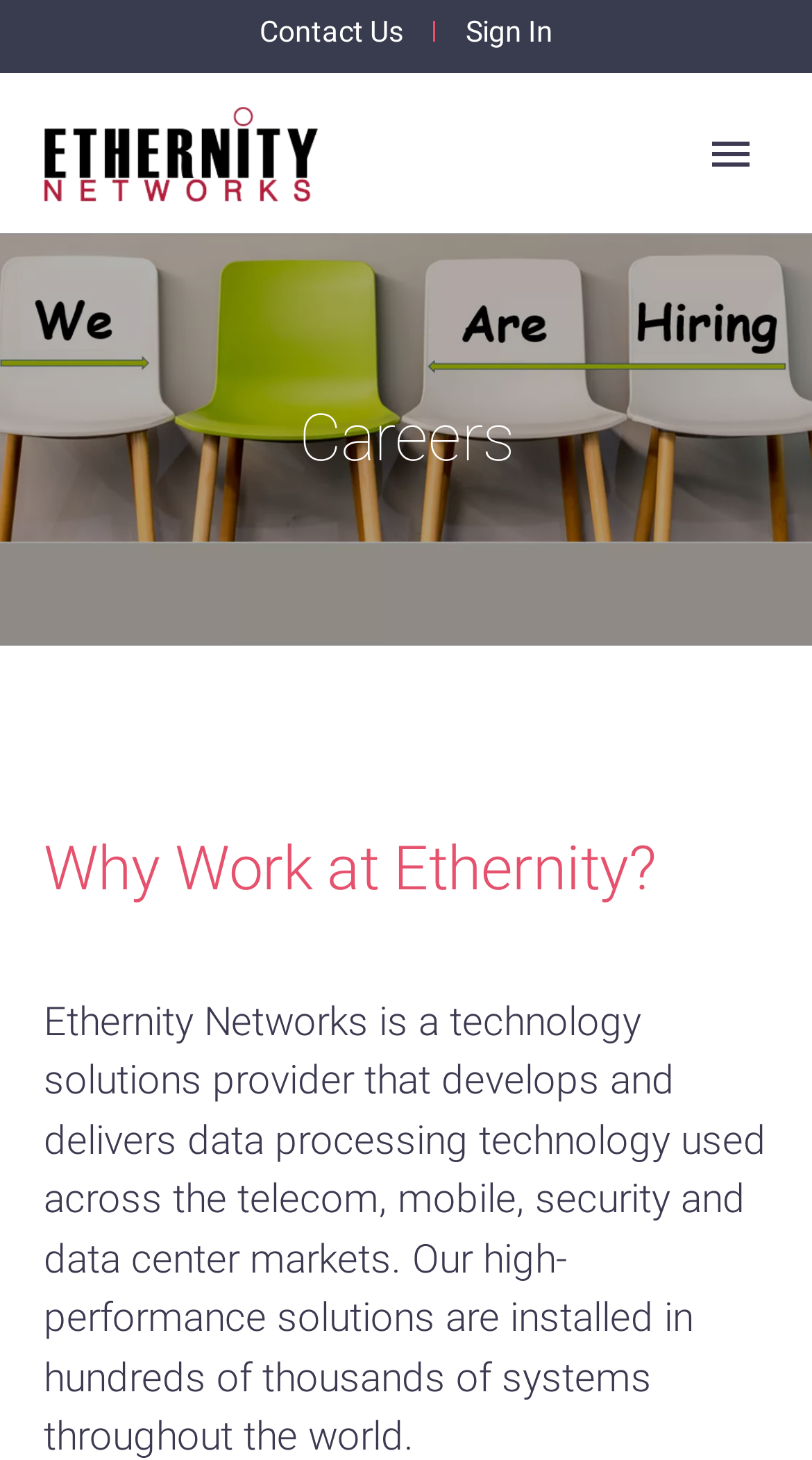Could you indicate the bounding box coordinates of the region to click in order to complete this instruction: "Search for something".

[0.133, 0.733, 0.867, 0.791]